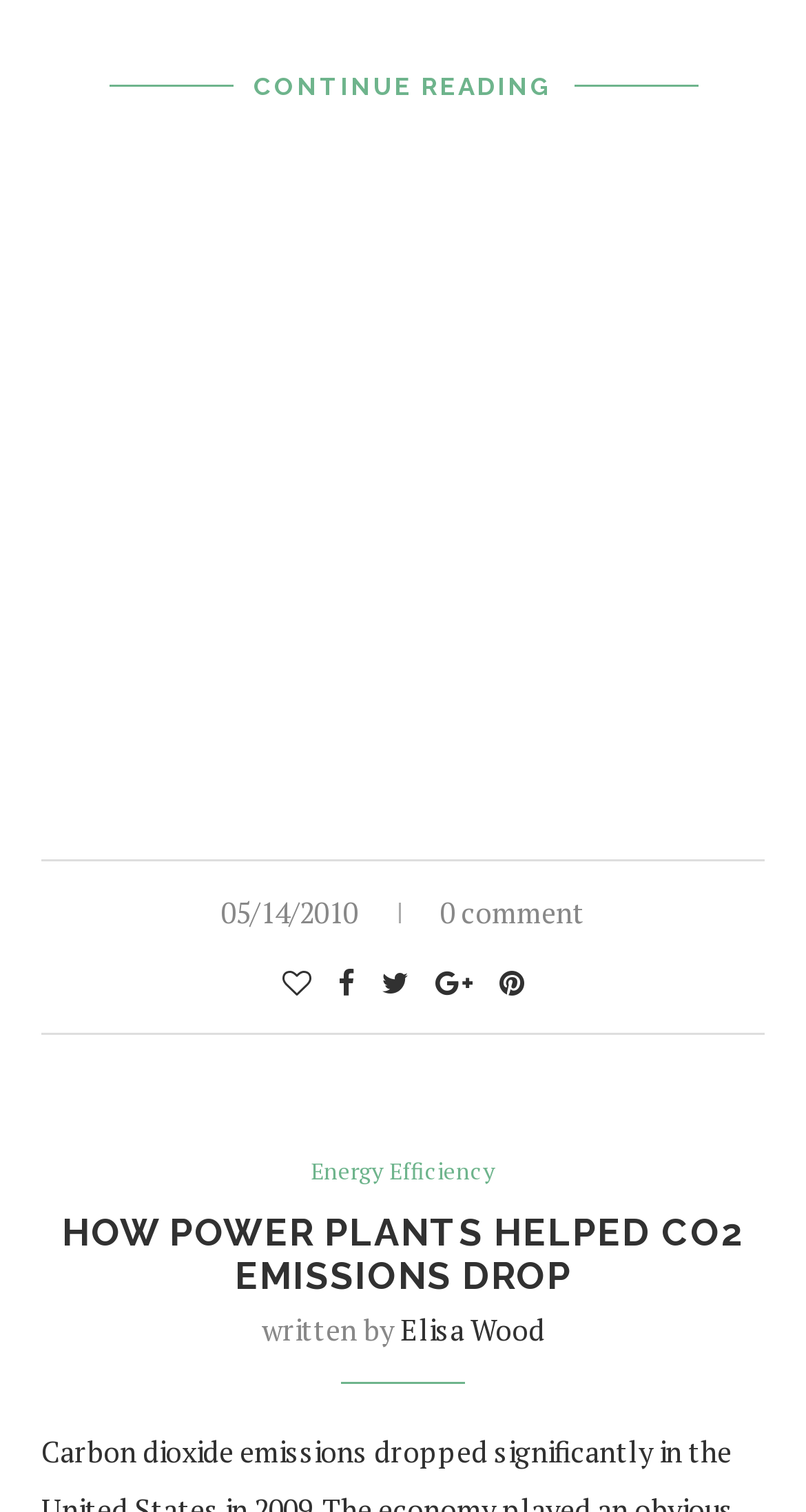Bounding box coordinates are given in the format (top-left x, top-left y, bottom-right x, bottom-right y). All values should be floating point numbers between 0 and 1. Provide the bounding box coordinate for the UI element described as: aria-label="Advertisement" name="aswift_0" title="Advertisement"

[0.0, 0.084, 1.0, 0.528]